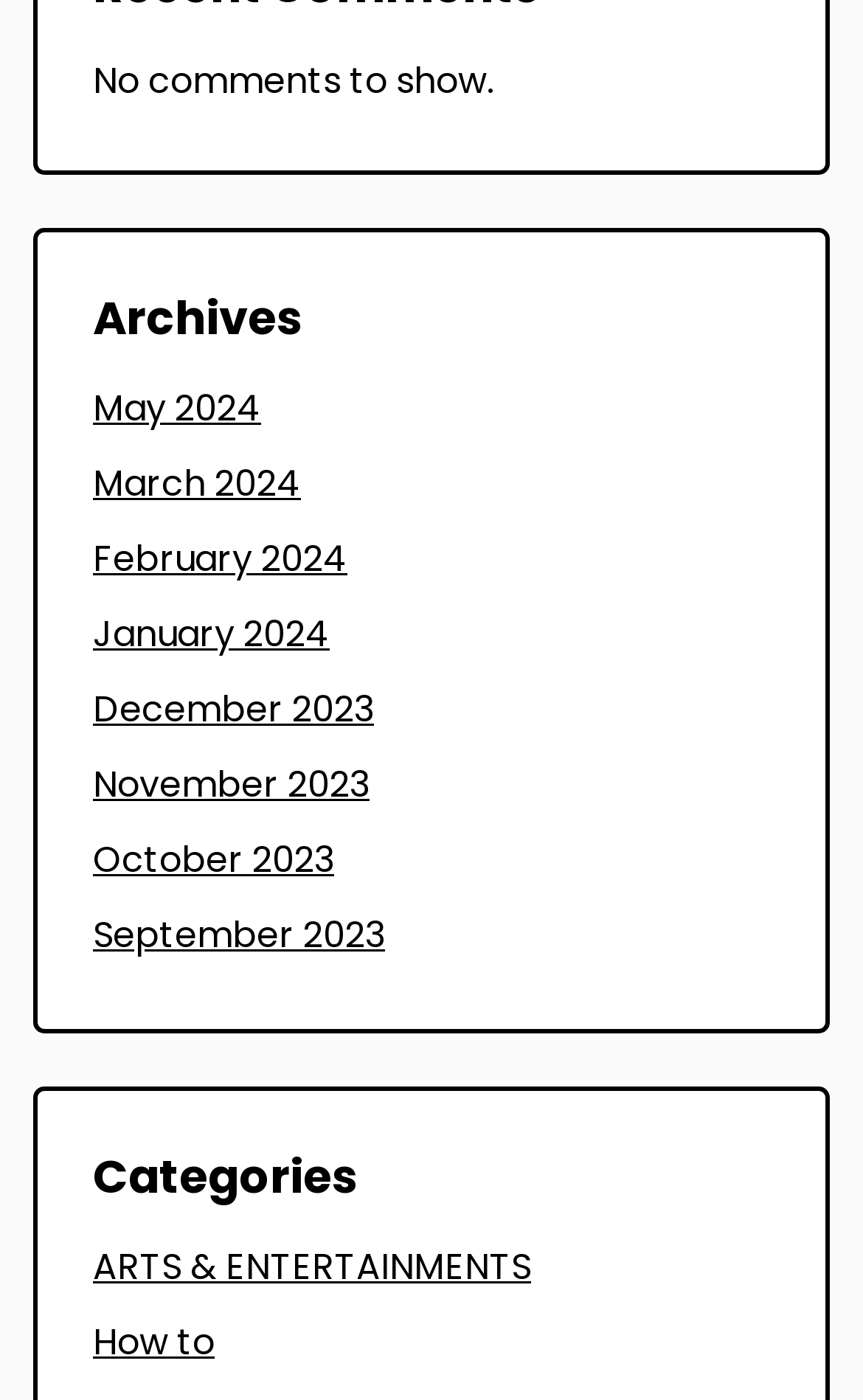Please locate the UI element described by "English" and provide its bounding box coordinates.

None